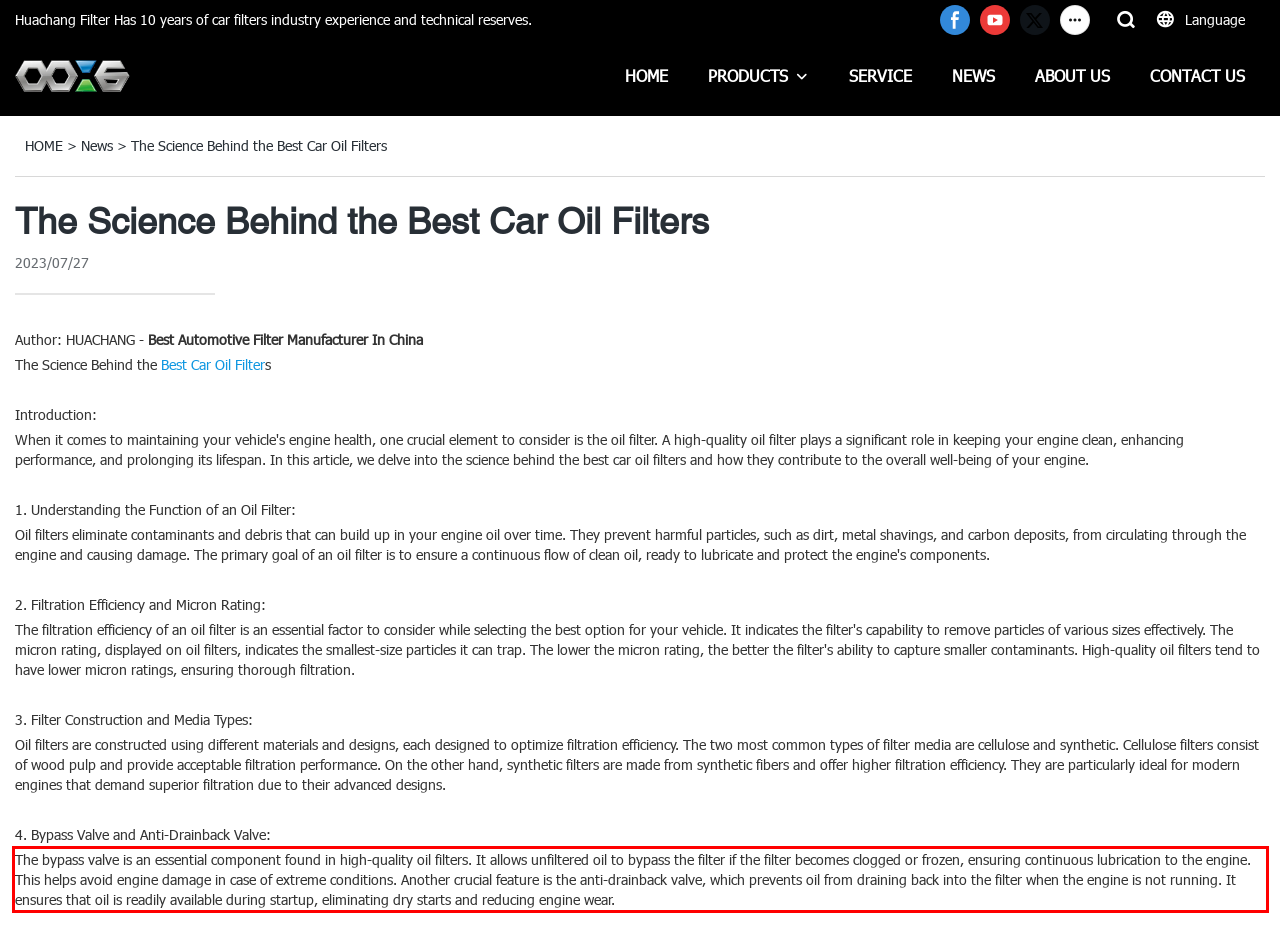Review the screenshot of the webpage and recognize the text inside the red rectangle bounding box. Provide the extracted text content.

The bypass valve is an essential component found in high-quality oil filters. It allows unfiltered oil to bypass the filter if the filter becomes clogged or frozen, ensuring continuous lubrication to the engine. This helps avoid engine damage in case of extreme conditions. Another crucial feature is the anti-drainback valve, which prevents oil from draining back into the filter when the engine is not running. It ensures that oil is readily available during startup, eliminating dry starts and reducing engine wear.